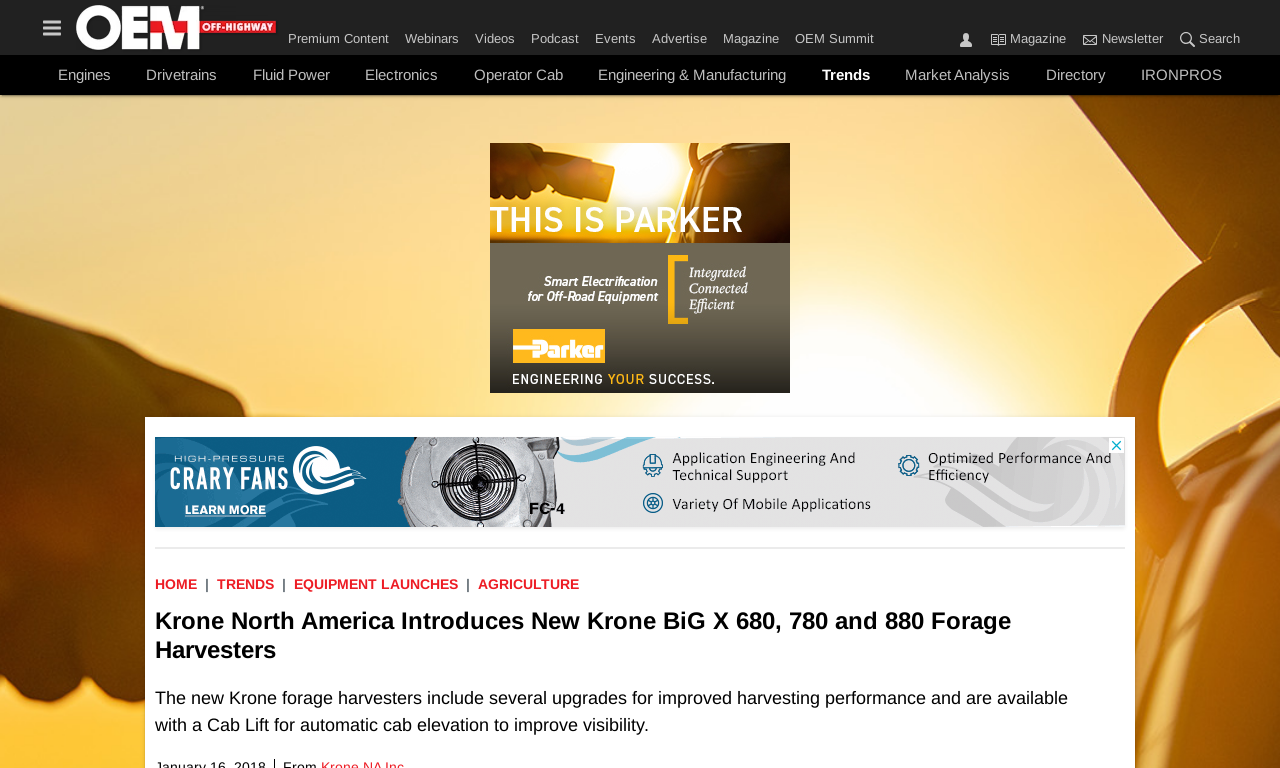Pinpoint the bounding box coordinates of the clickable element to carry out the following instruction: "Search for something."

[0.915, 0.038, 0.969, 0.065]